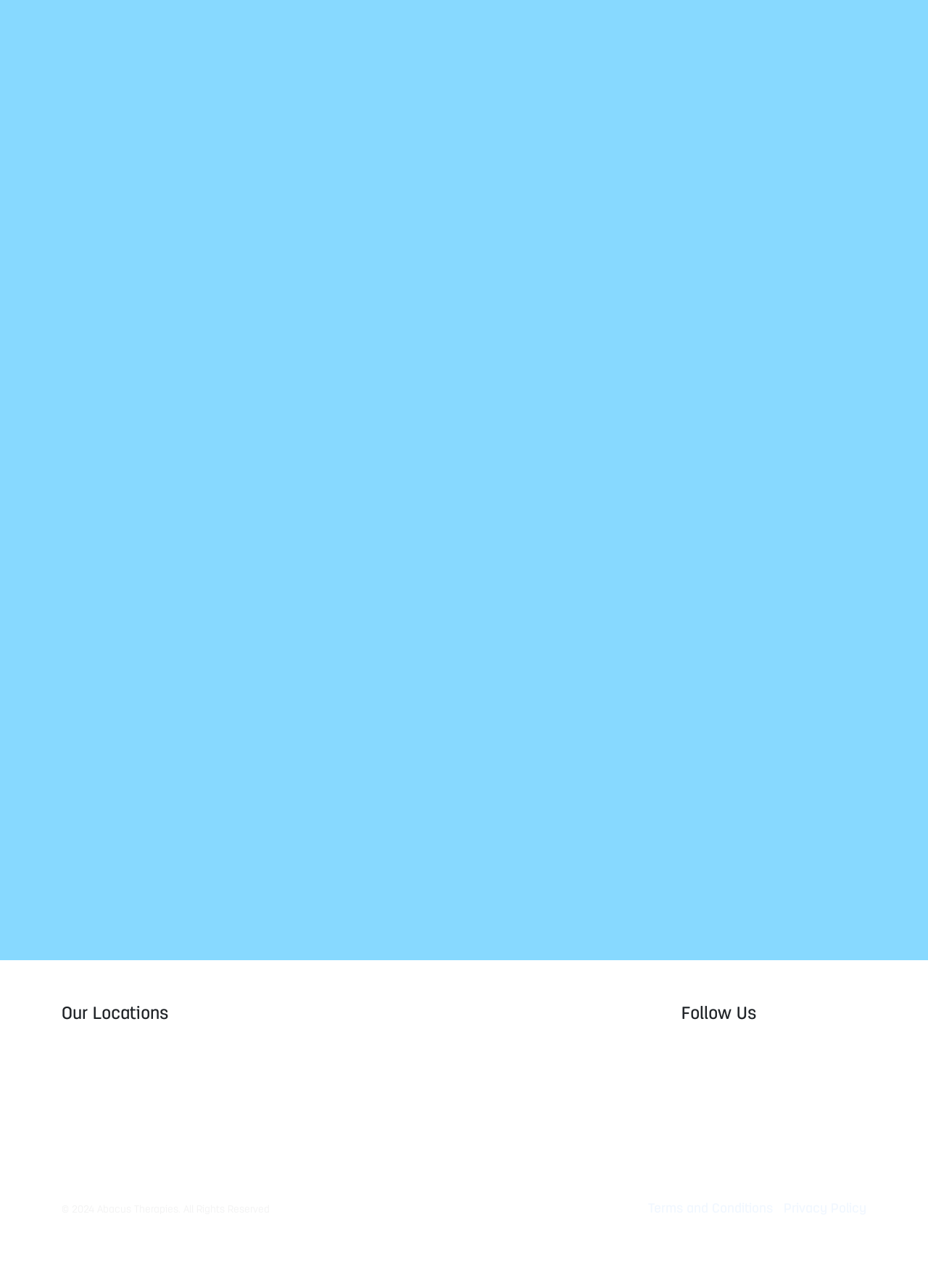Please determine the bounding box coordinates of the clickable area required to carry out the following instruction: "View terms and conditions". The coordinates must be four float numbers between 0 and 1, represented as [left, top, right, bottom].

[0.698, 0.932, 0.833, 0.944]